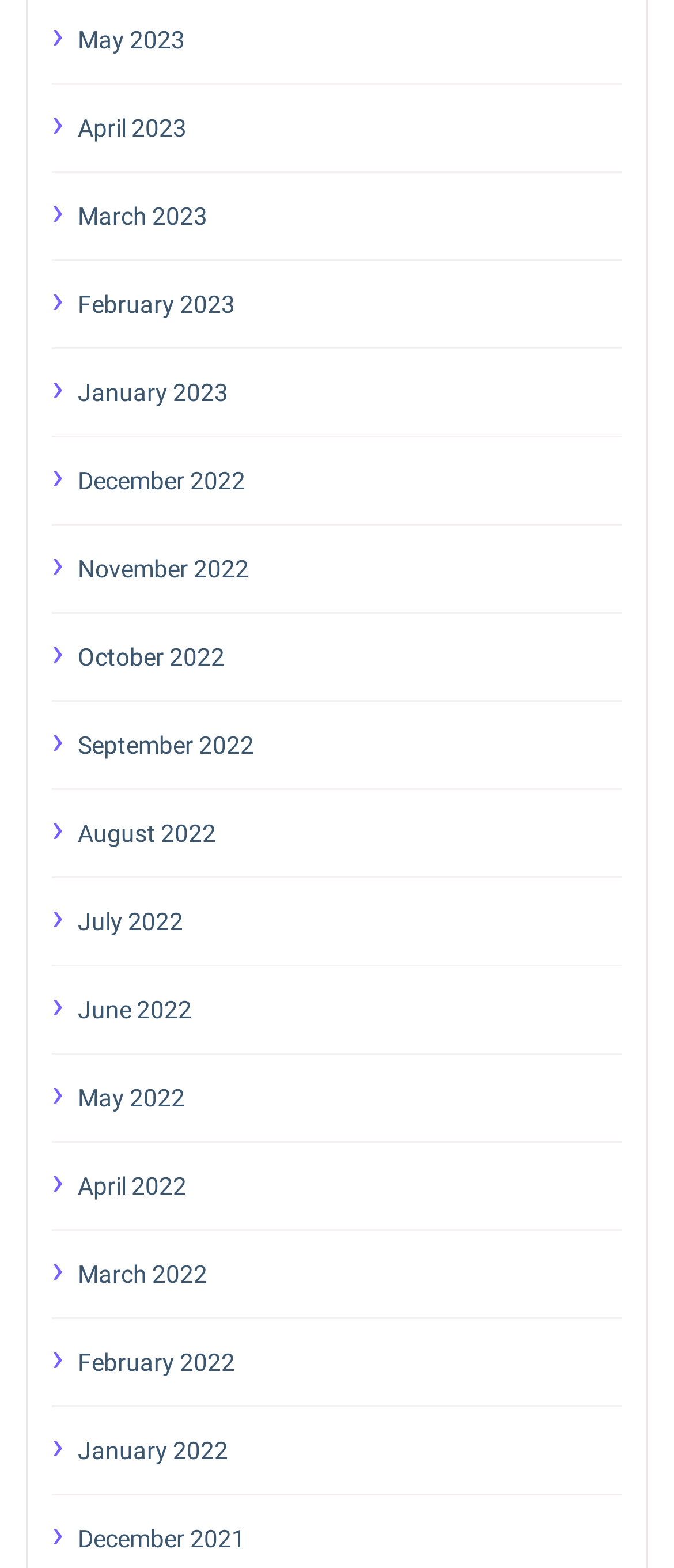Please locate the clickable area by providing the bounding box coordinates to follow this instruction: "access December 2021".

[0.115, 0.967, 0.923, 0.995]